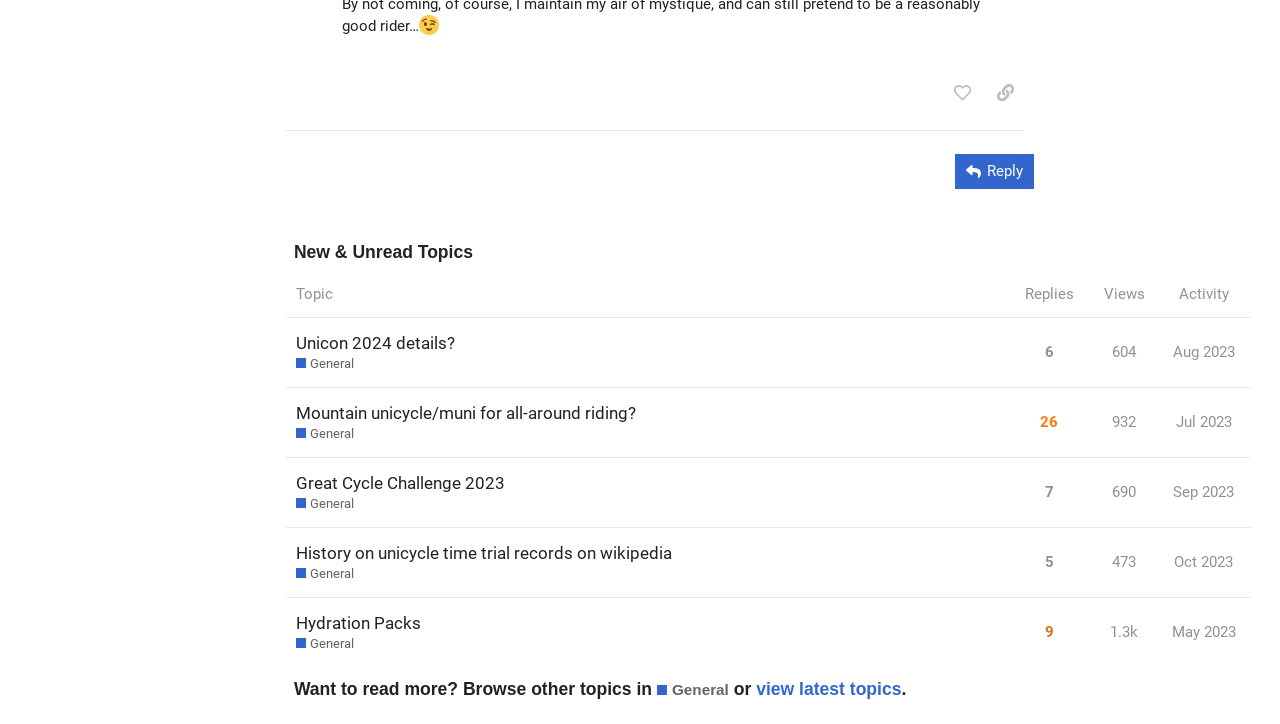Identify the bounding box coordinates necessary to click and complete the given instruction: "reply to this topic".

[0.746, 0.212, 0.808, 0.26]